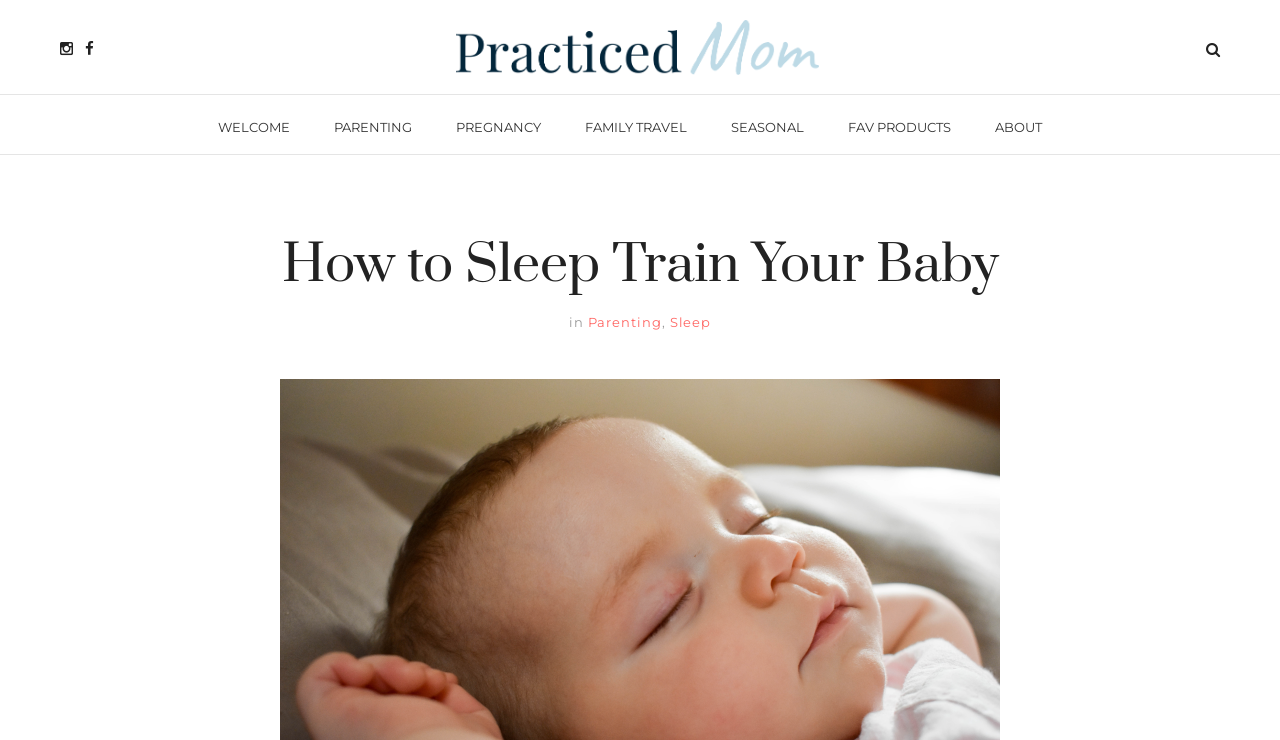Determine the bounding box for the UI element as described: "Family Travel". The coordinates should be represented as four float numbers between 0 and 1, formatted as [left, top, right, bottom].

[0.457, 0.127, 0.537, 0.208]